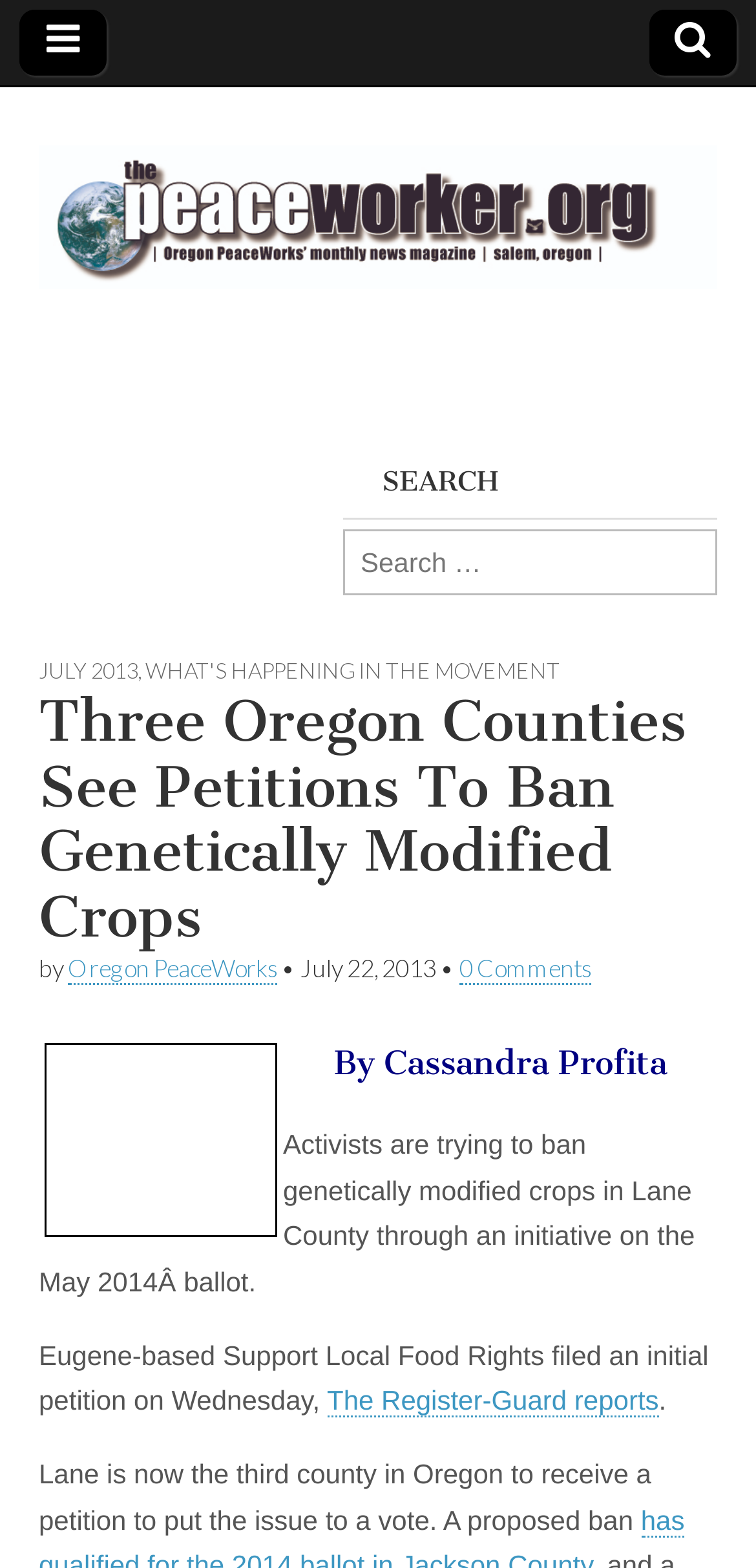Please determine the bounding box coordinates of the clickable area required to carry out the following instruction: "Click the 'Business Insurance' link". The coordinates must be four float numbers between 0 and 1, represented as [left, top, right, bottom].

None